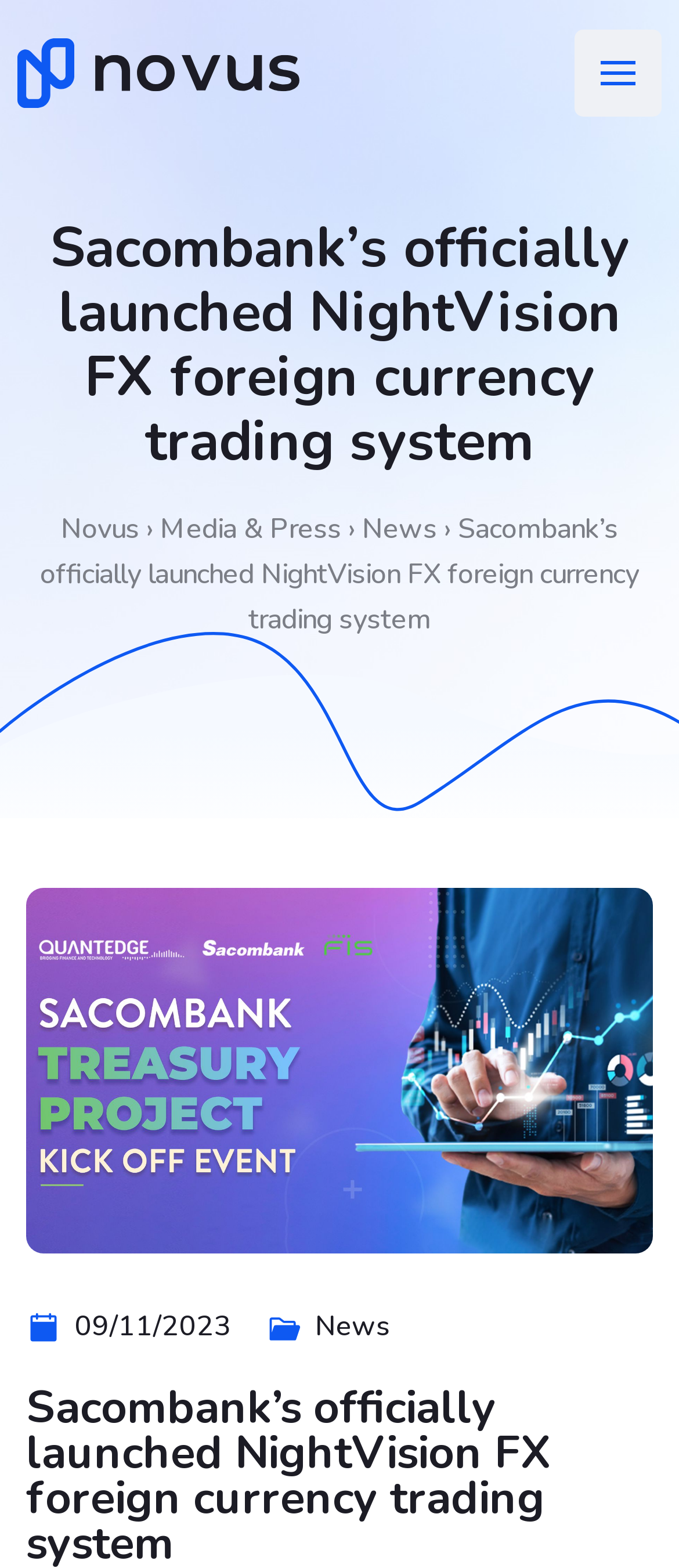Identify the bounding box coordinates for the UI element that matches this description: "Media & Press".

[0.236, 0.326, 0.503, 0.35]